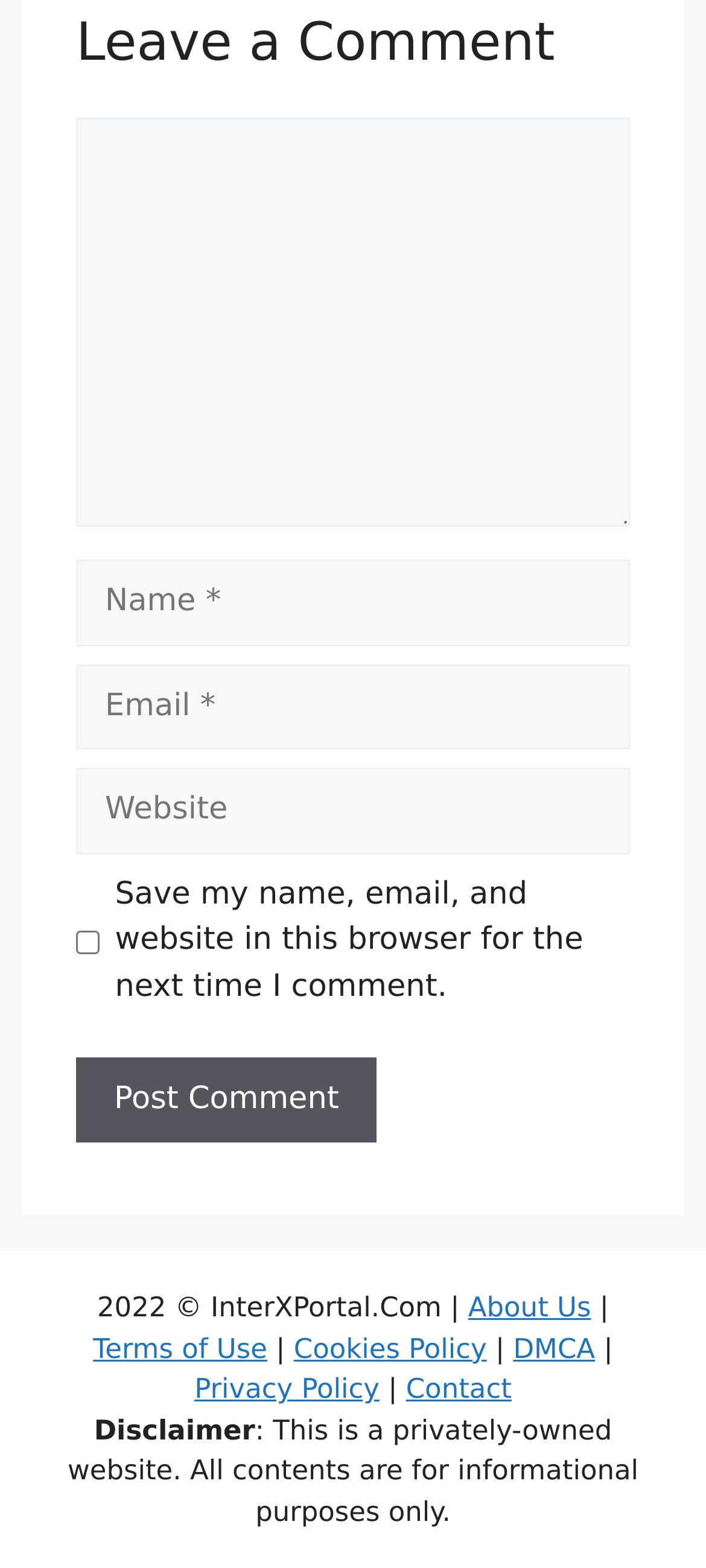Determine the bounding box coordinates for the UI element described. Format the coordinates as (top-left x, top-left y, bottom-right x, bottom-right y) and ensure all values are between 0 and 1. Element description: parent_node: Comment name="url" placeholder="Website"

[0.108, 0.49, 0.892, 0.545]